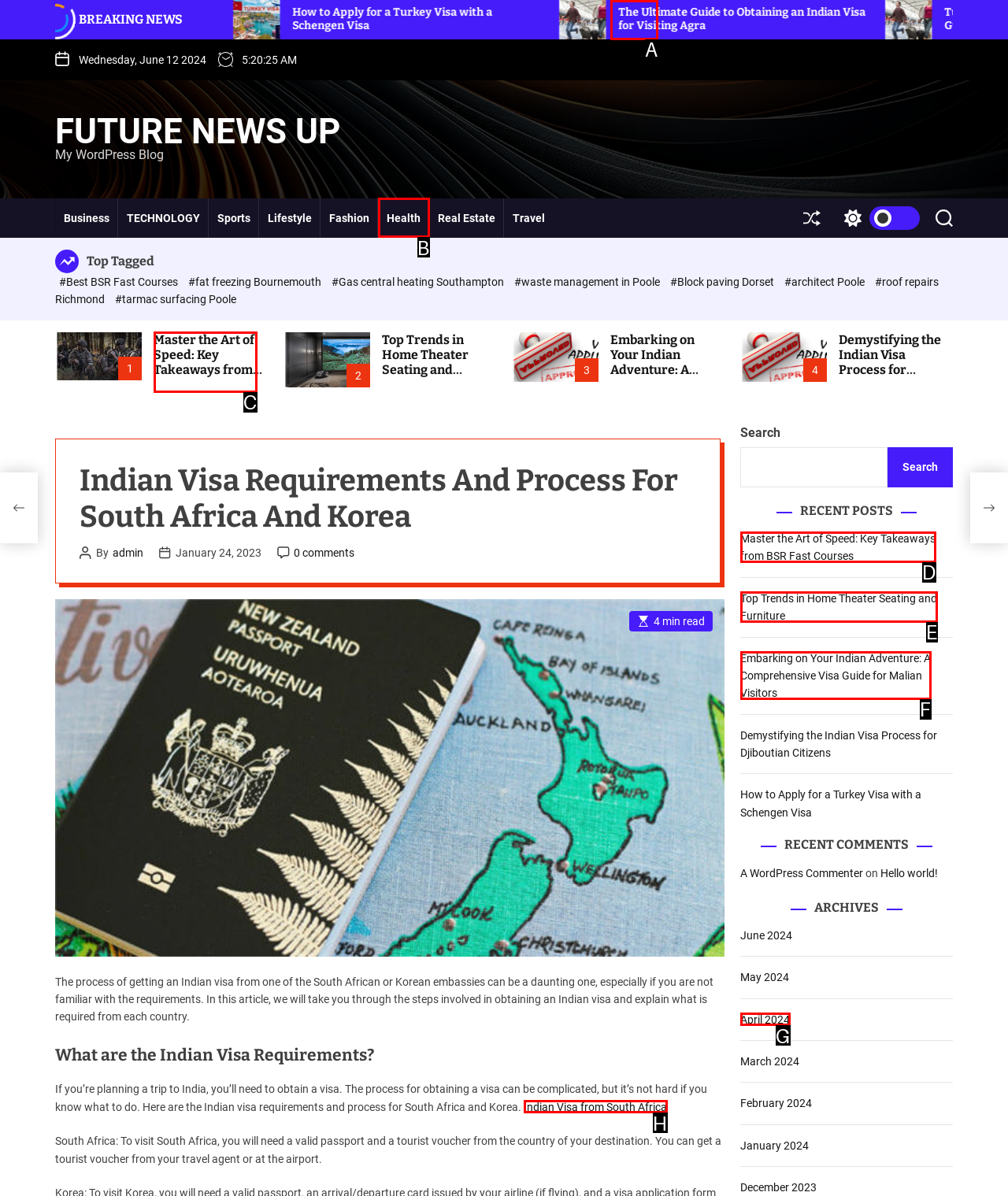Select the HTML element that matches the description: Indian Visa from South Africa
Respond with the letter of the correct choice from the given options directly.

H